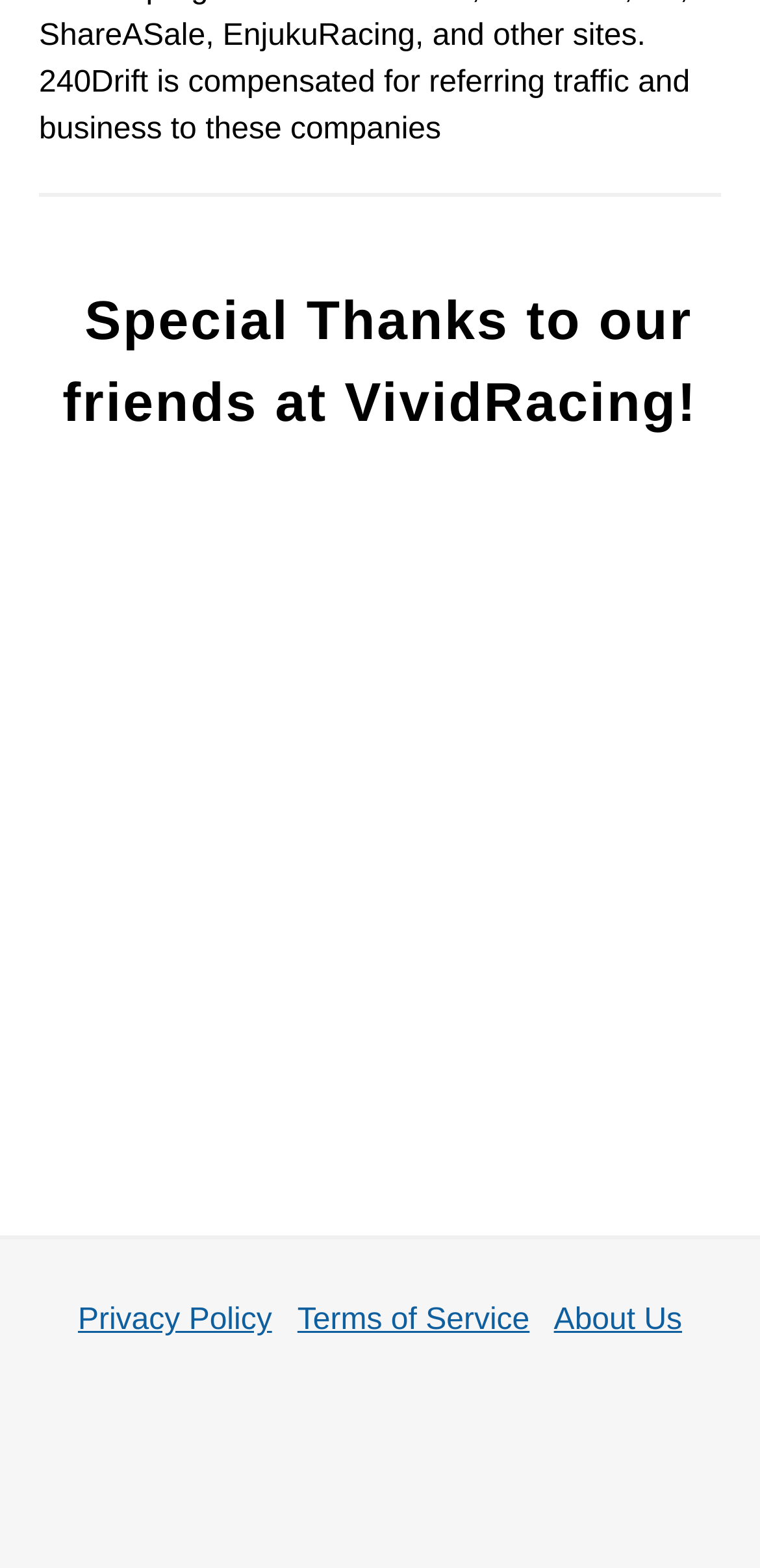What is the purpose of the link 'Terms of Service'?
Please provide a comprehensive answer based on the contents of the image.

The link 'Terms of Service' is likely to lead to a webpage that outlines the terms and conditions of using the website or its services.